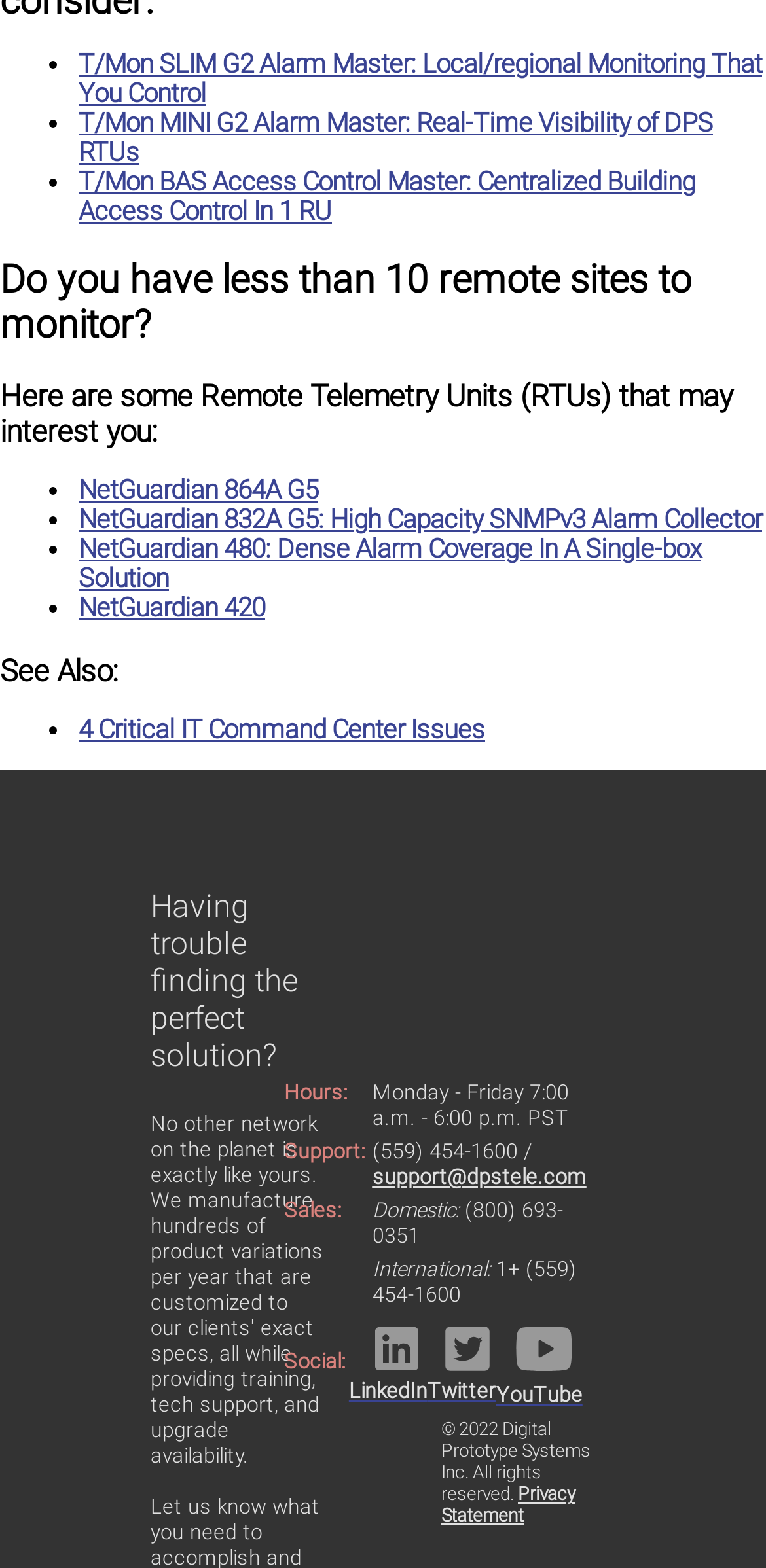What is T/Mon SLIM G2 Alarm Master used for?
Please respond to the question with a detailed and thorough explanation.

The link 'T/Mon SLIM G2 Alarm Master: Local/regional Monitoring That You Control' suggests that T/Mon SLIM G2 Alarm Master is used for local or regional monitoring that the user has control over.